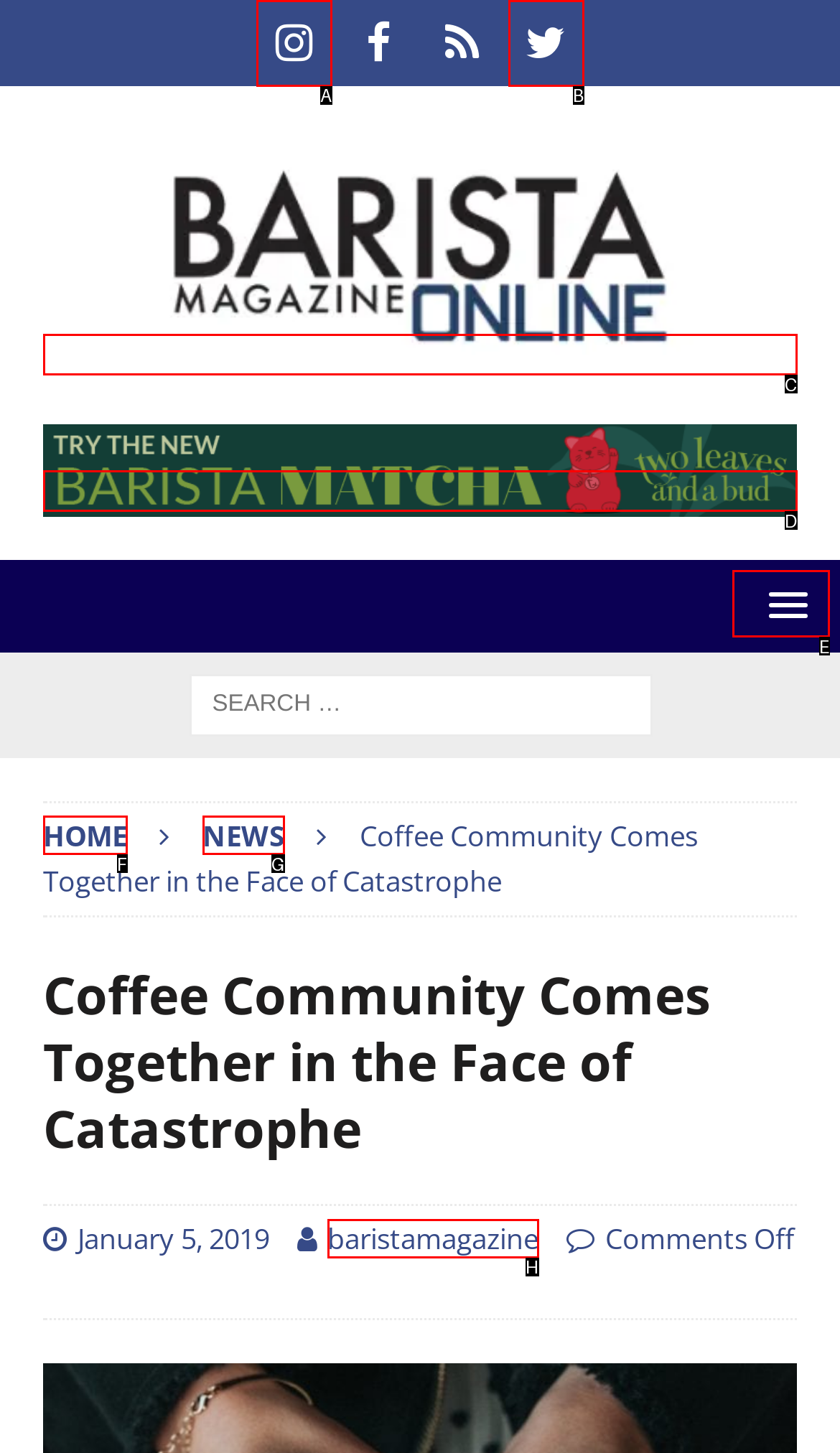Select the option that fits this description: Home
Answer with the corresponding letter directly.

F